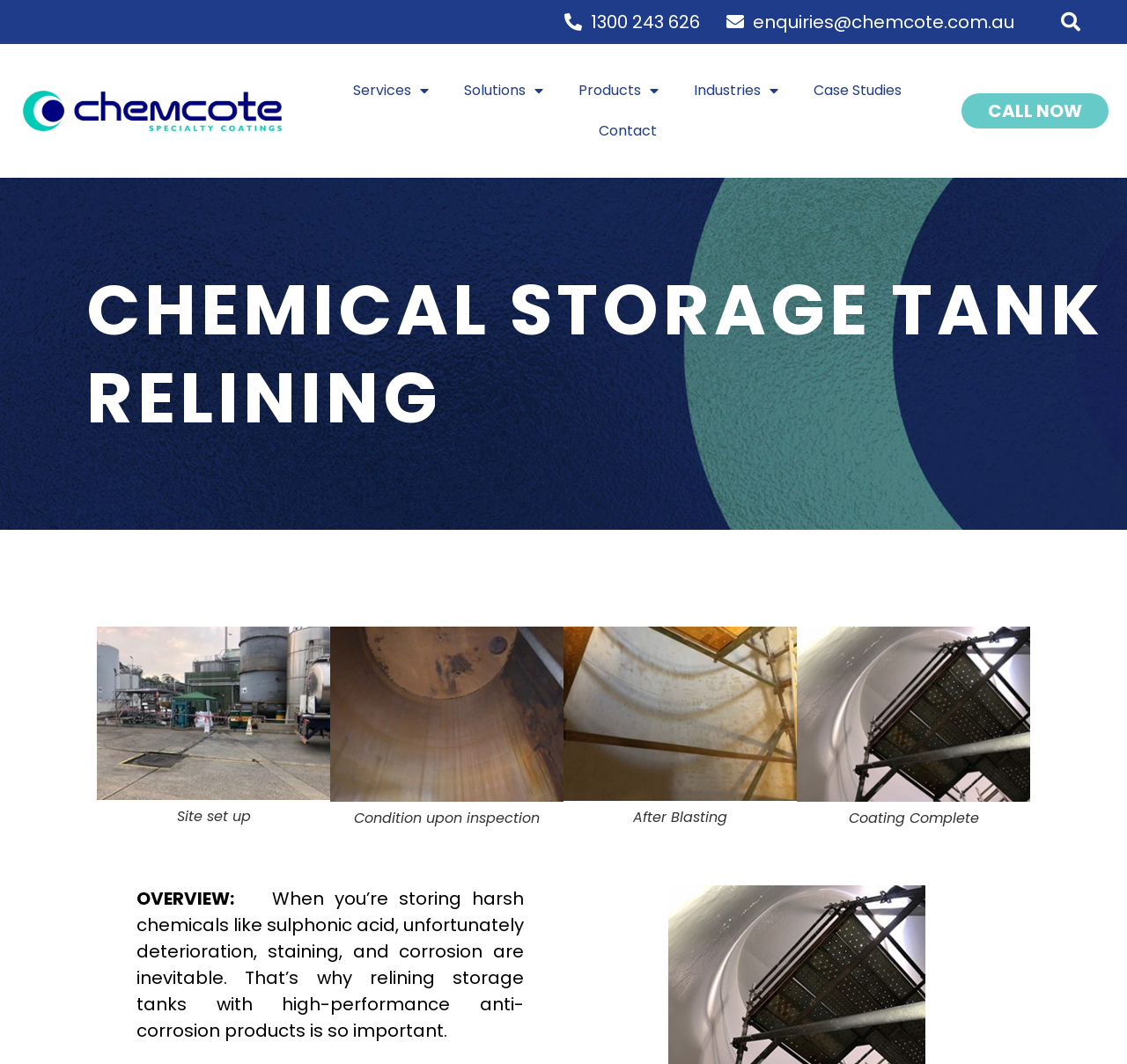Please locate the bounding box coordinates for the element that should be clicked to achieve the following instruction: "View Services menu". Ensure the coordinates are given as four float numbers between 0 and 1, i.e., [left, top, right, bottom].

[0.298, 0.066, 0.396, 0.104]